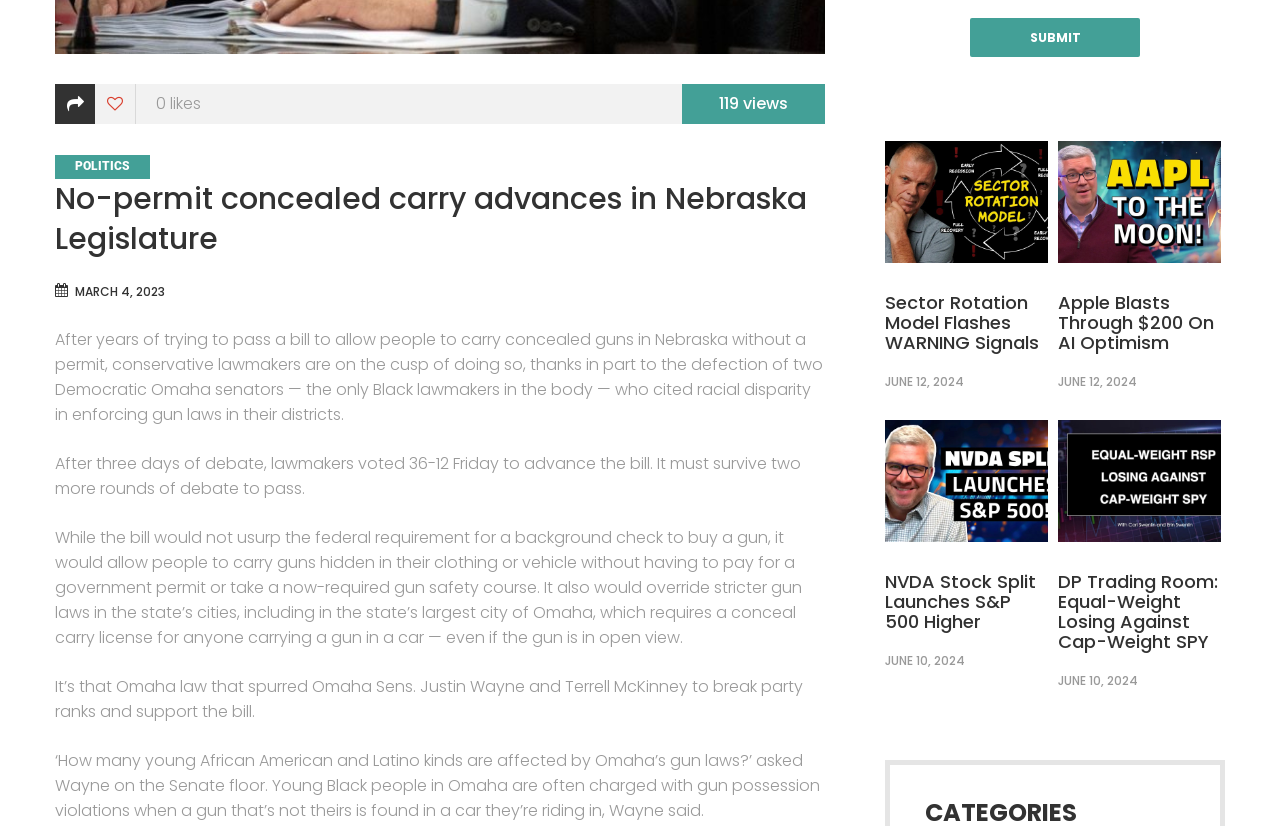Predict the bounding box of the UI element based on the description: "Politics". The coordinates should be four float numbers between 0 and 1, formatted as [left, top, right, bottom].

[0.043, 0.188, 0.117, 0.216]